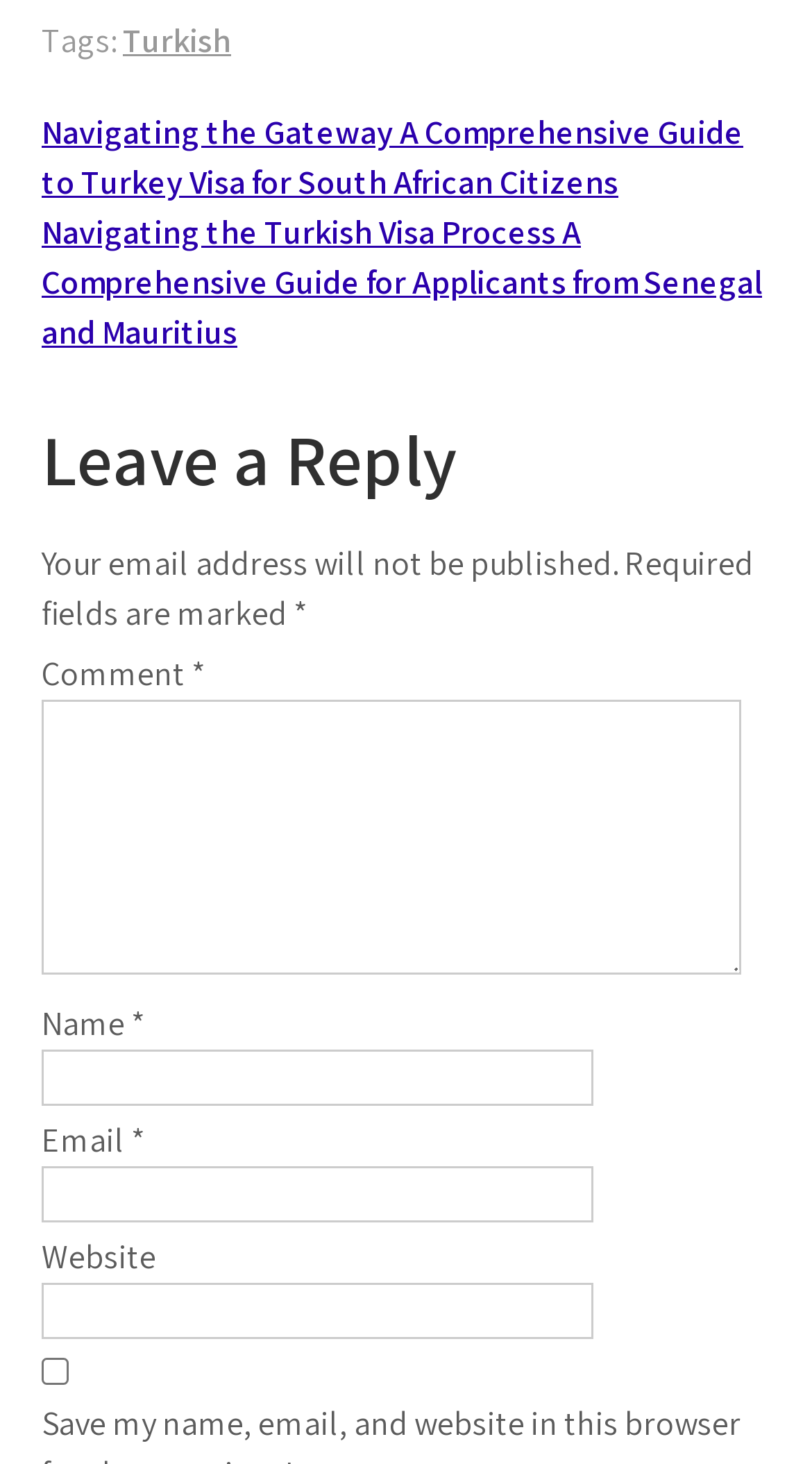Please pinpoint the bounding box coordinates for the region I should click to adhere to this instruction: "Fill in the name field".

[0.051, 0.717, 0.731, 0.756]